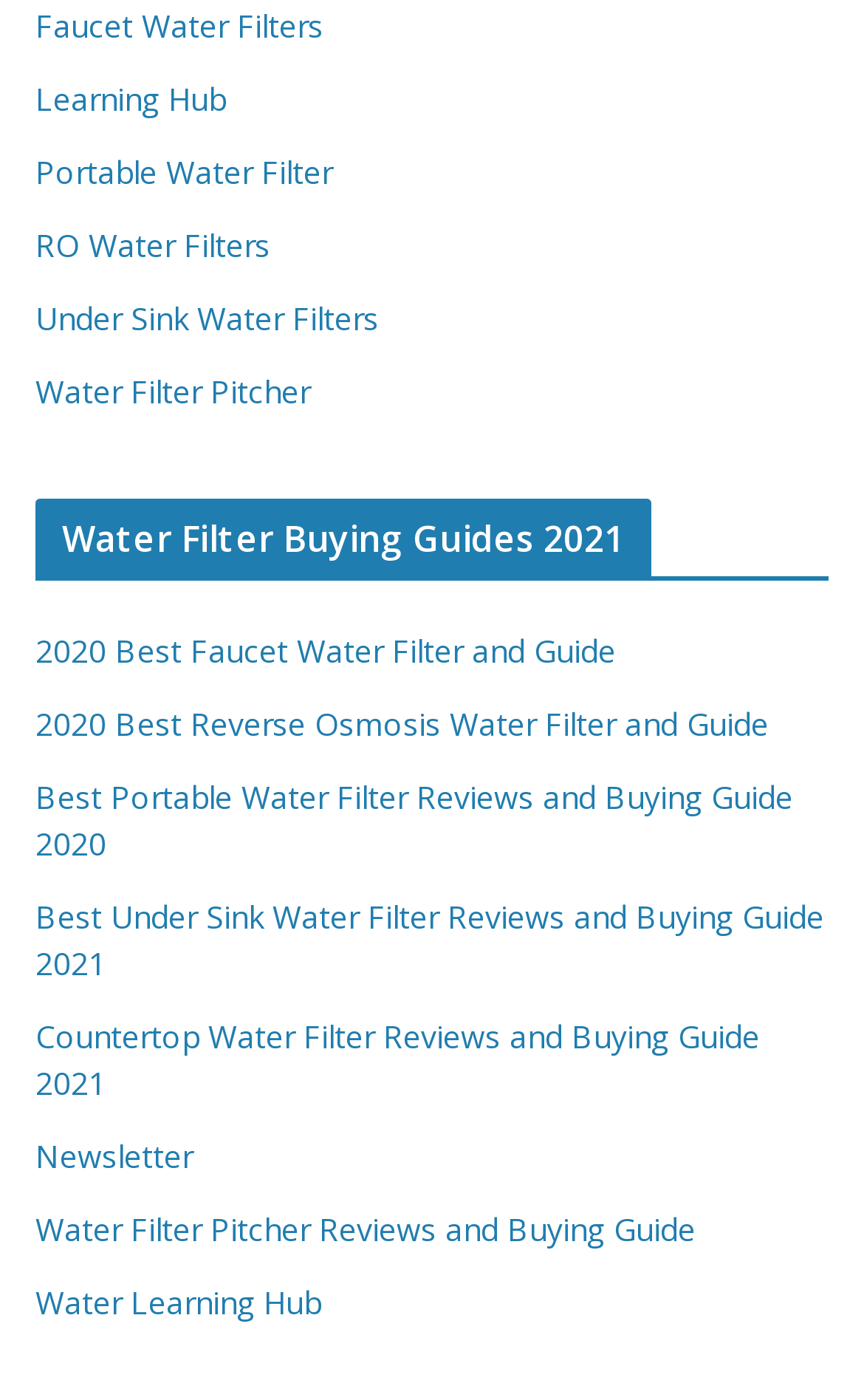Identify the bounding box coordinates of the clickable region necessary to fulfill the following instruction: "Explore Water Learning Hub". The bounding box coordinates should be four float numbers between 0 and 1, i.e., [left, top, right, bottom].

[0.041, 0.915, 0.372, 0.945]